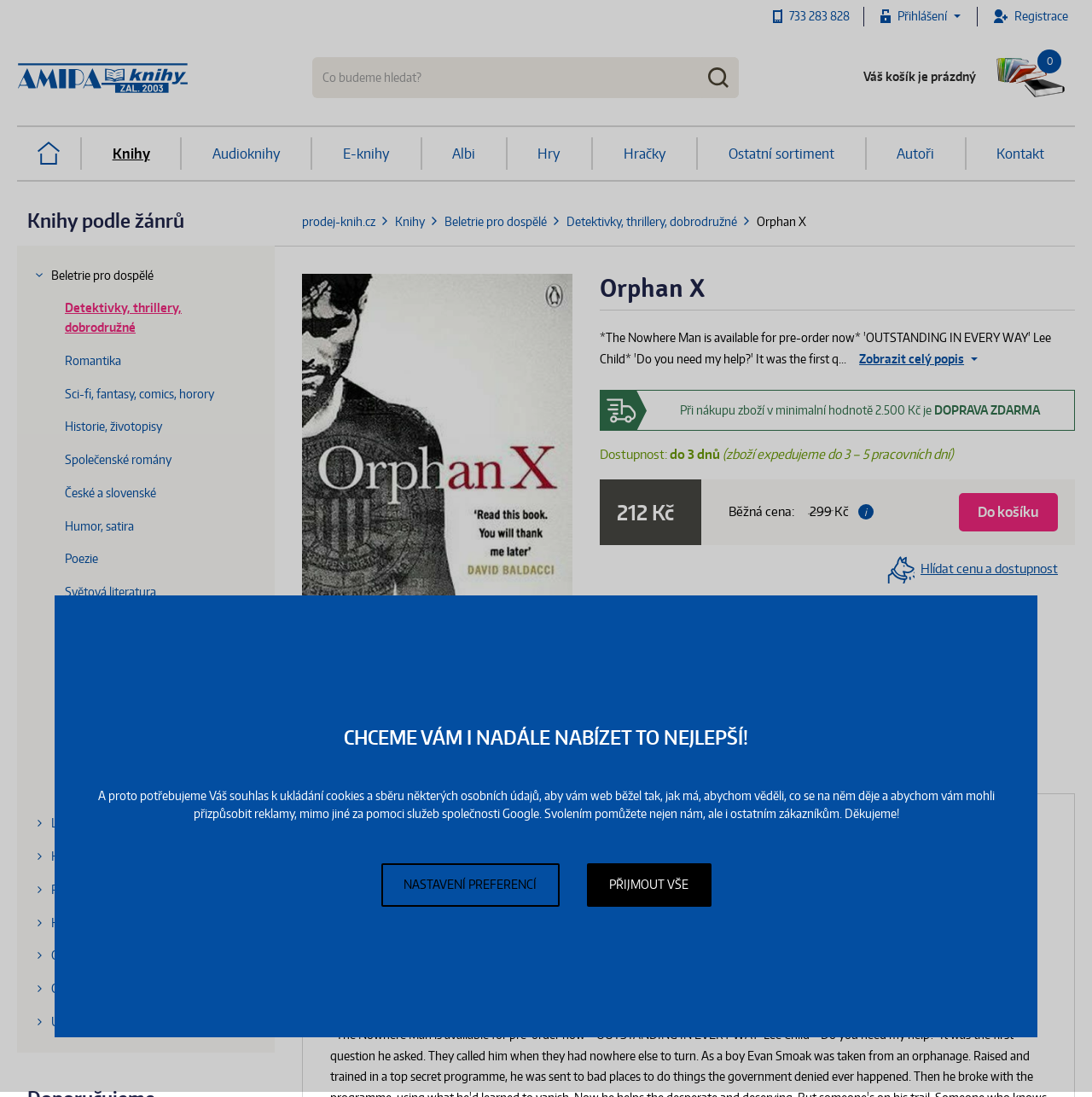Based on the image, provide a detailed and complete answer to the question: 
What is the function of the button with the text 'Do košíku'?

I determined the answer by analyzing the button element with the text 'Do košíku' and its position on the webpage, which suggests that it is used to add the book to the shopping cart.